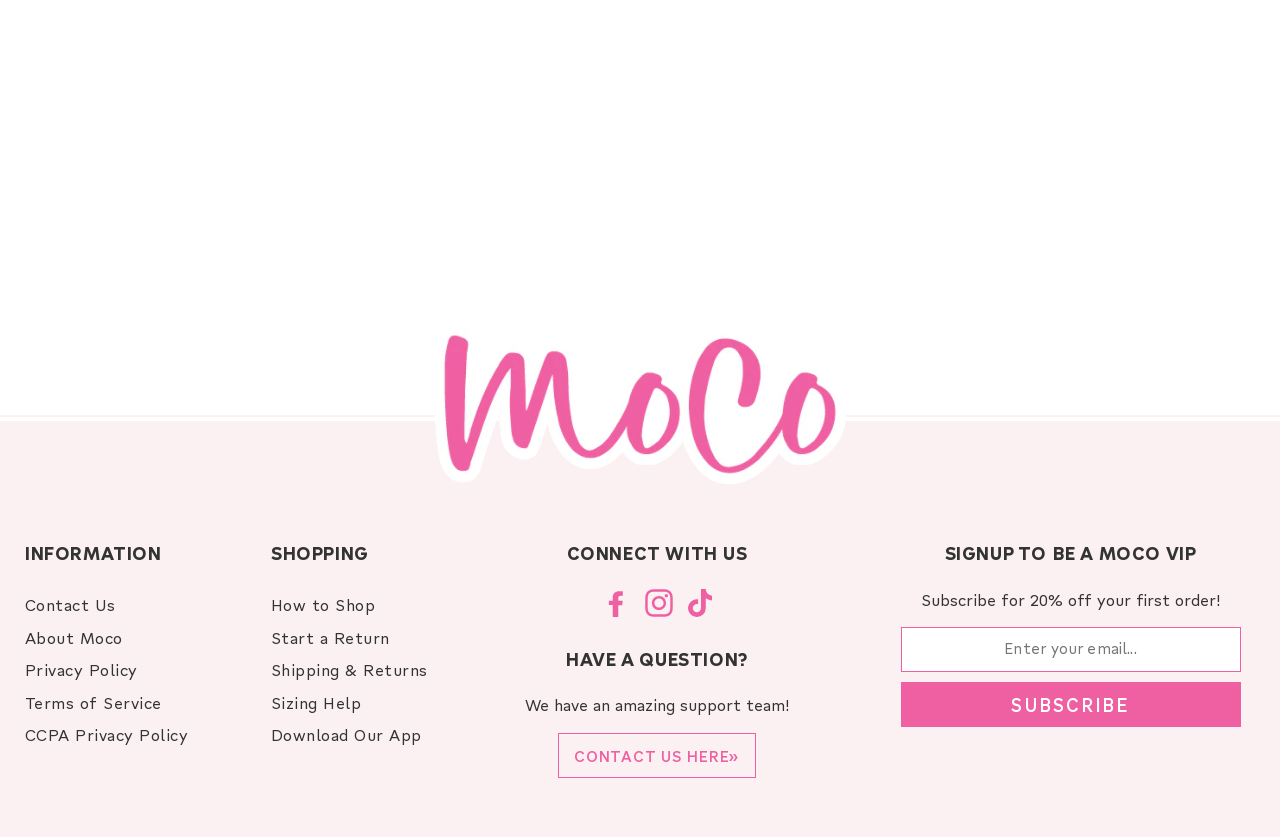Pinpoint the bounding box coordinates of the element you need to click to execute the following instruction: "Contact the support team". The bounding box should be represented by four float numbers between 0 and 1, in the format [left, top, right, bottom].

[0.02, 0.704, 0.09, 0.743]